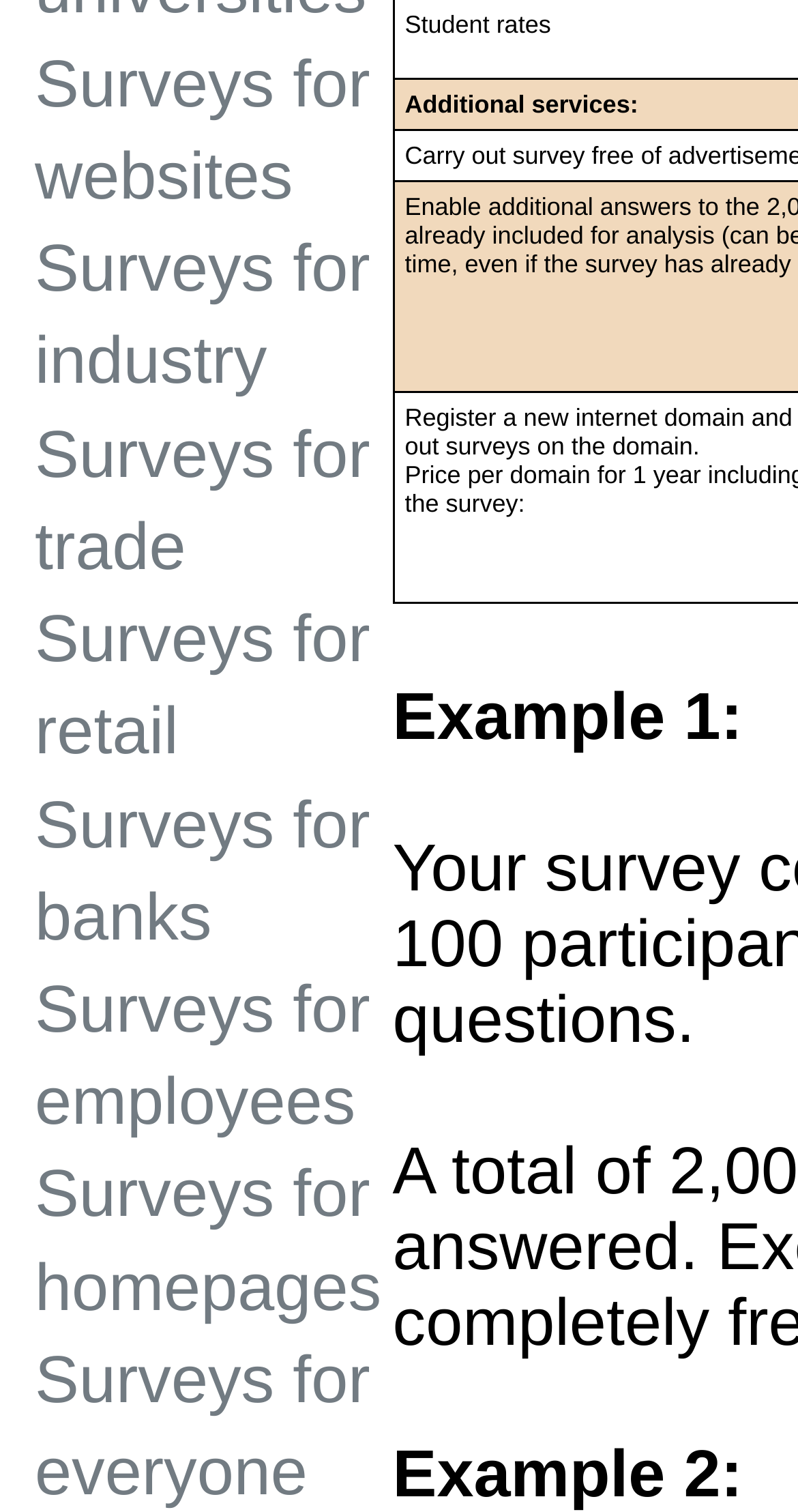Please identify the bounding box coordinates of the area I need to click to accomplish the following instruction: "Click on Surveys for websites".

[0.044, 0.031, 0.464, 0.141]